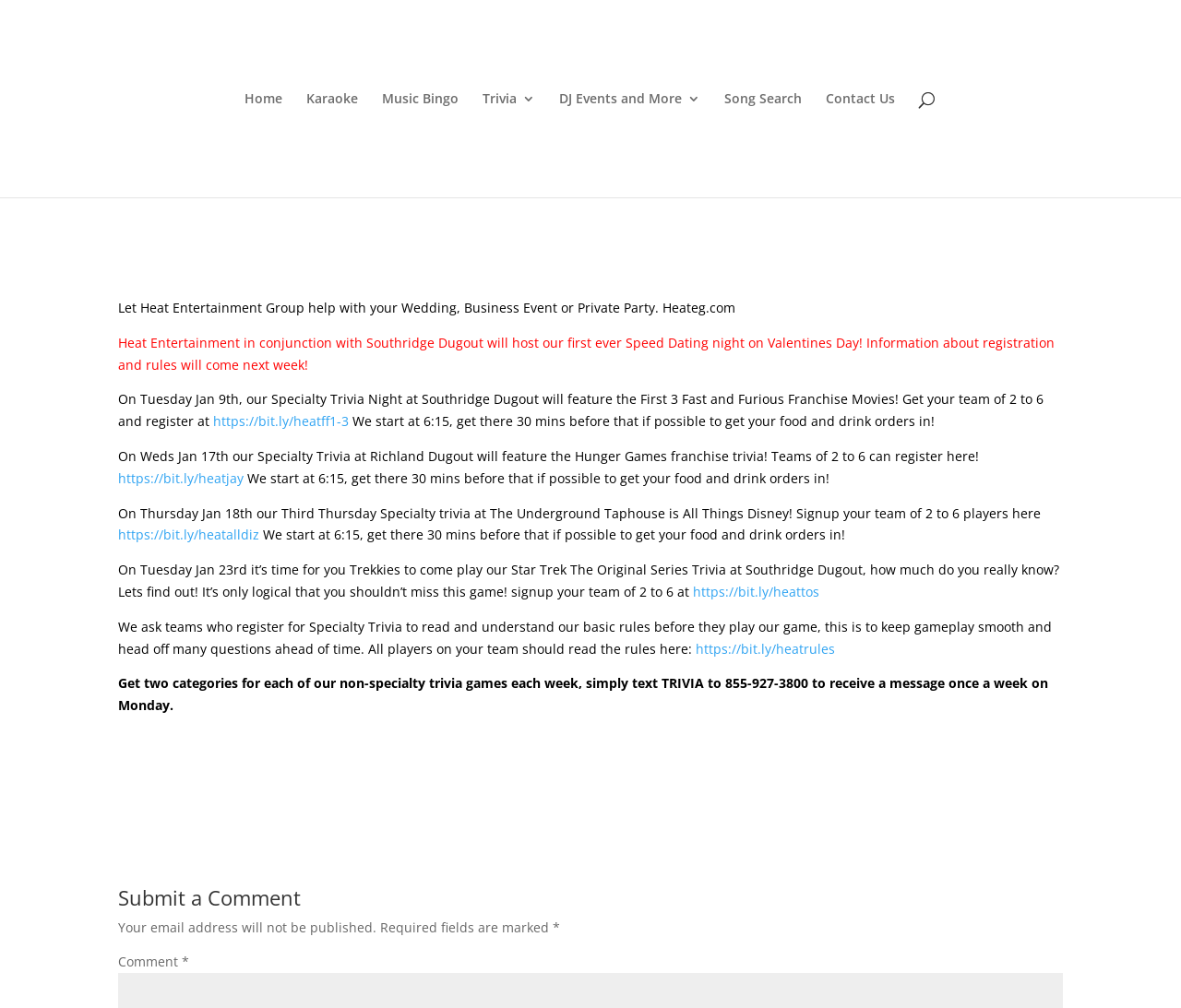What is the date of the Speed Dating night?
Give a comprehensive and detailed explanation for the question.

The date of the Speed Dating night can be found in the static text 'Heat Entertainment in conjunction with Southridge Dugout will host our first ever Speed Dating night on Valentines Day!'